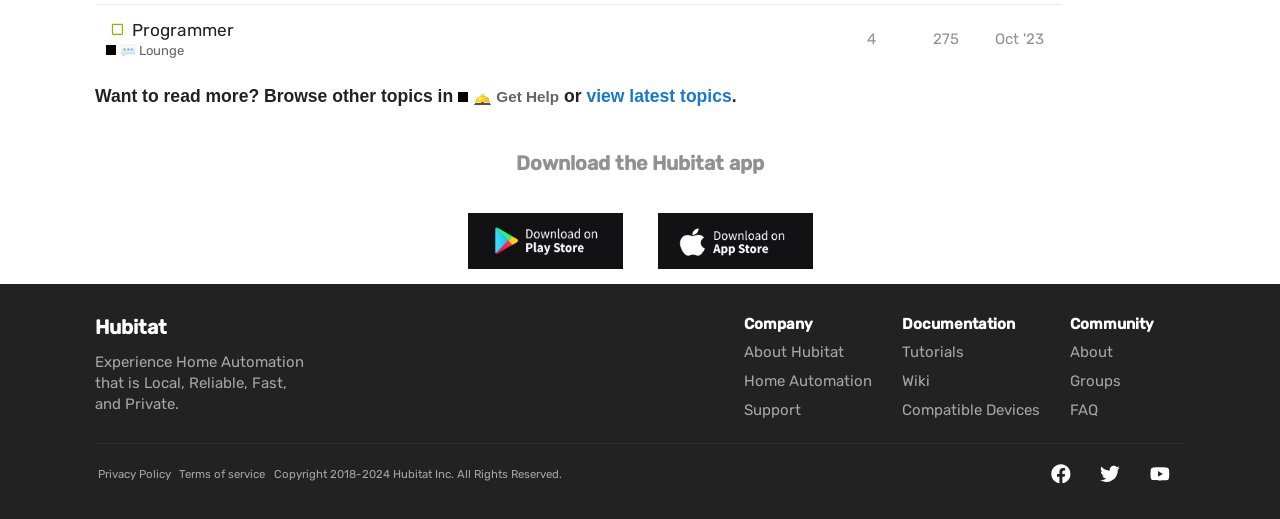What is the name of the company?
Provide a concise answer using a single word or phrase based on the image.

Hubitat